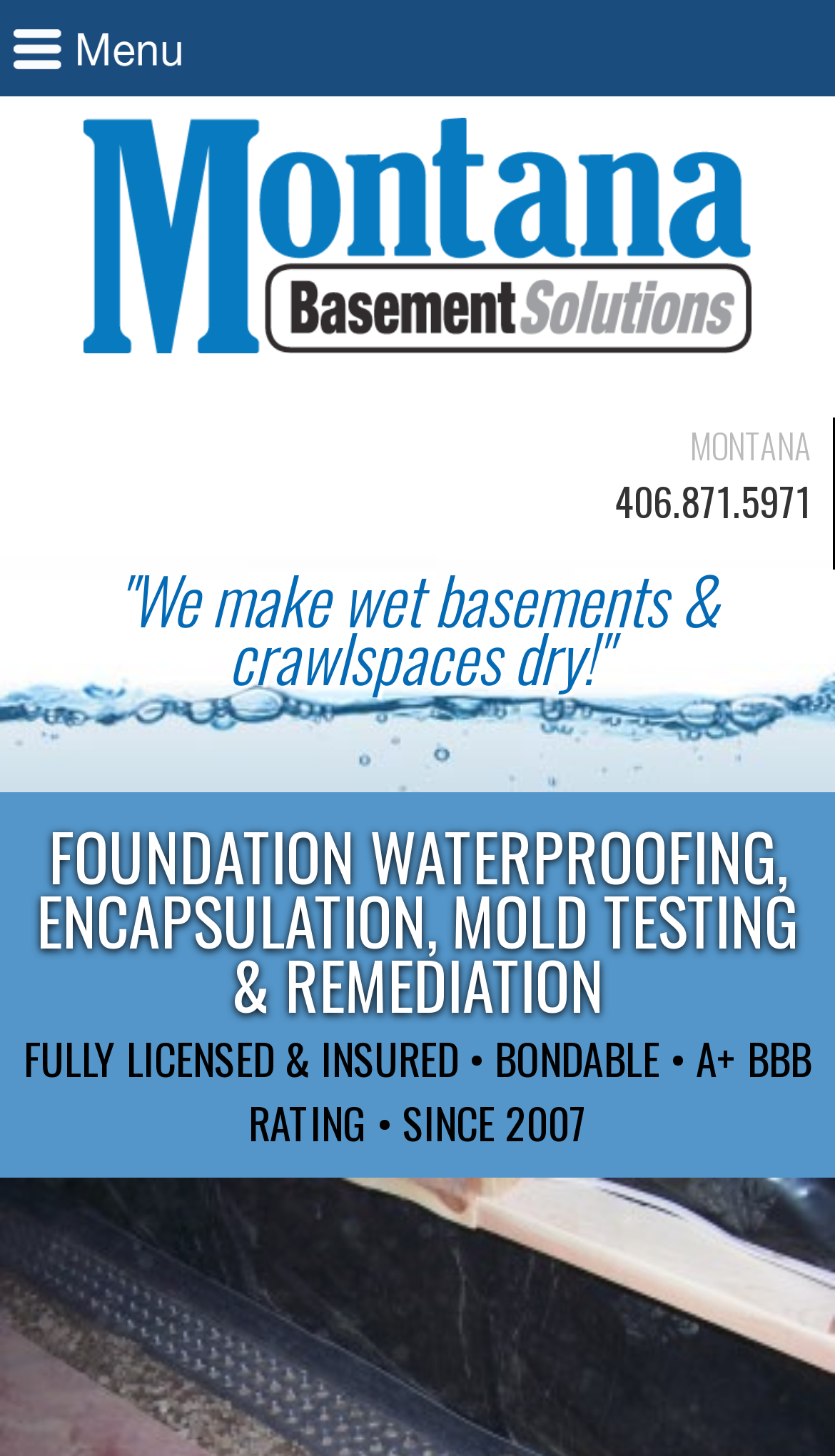Utilize the details in the image to thoroughly answer the following question: What is the company's phone number?

I found the phone number by looking at the heading element that contains the phone number, which is '406.871.5971'. This element is located at the top of the page, indicating that it is a prominent contact information for the company.